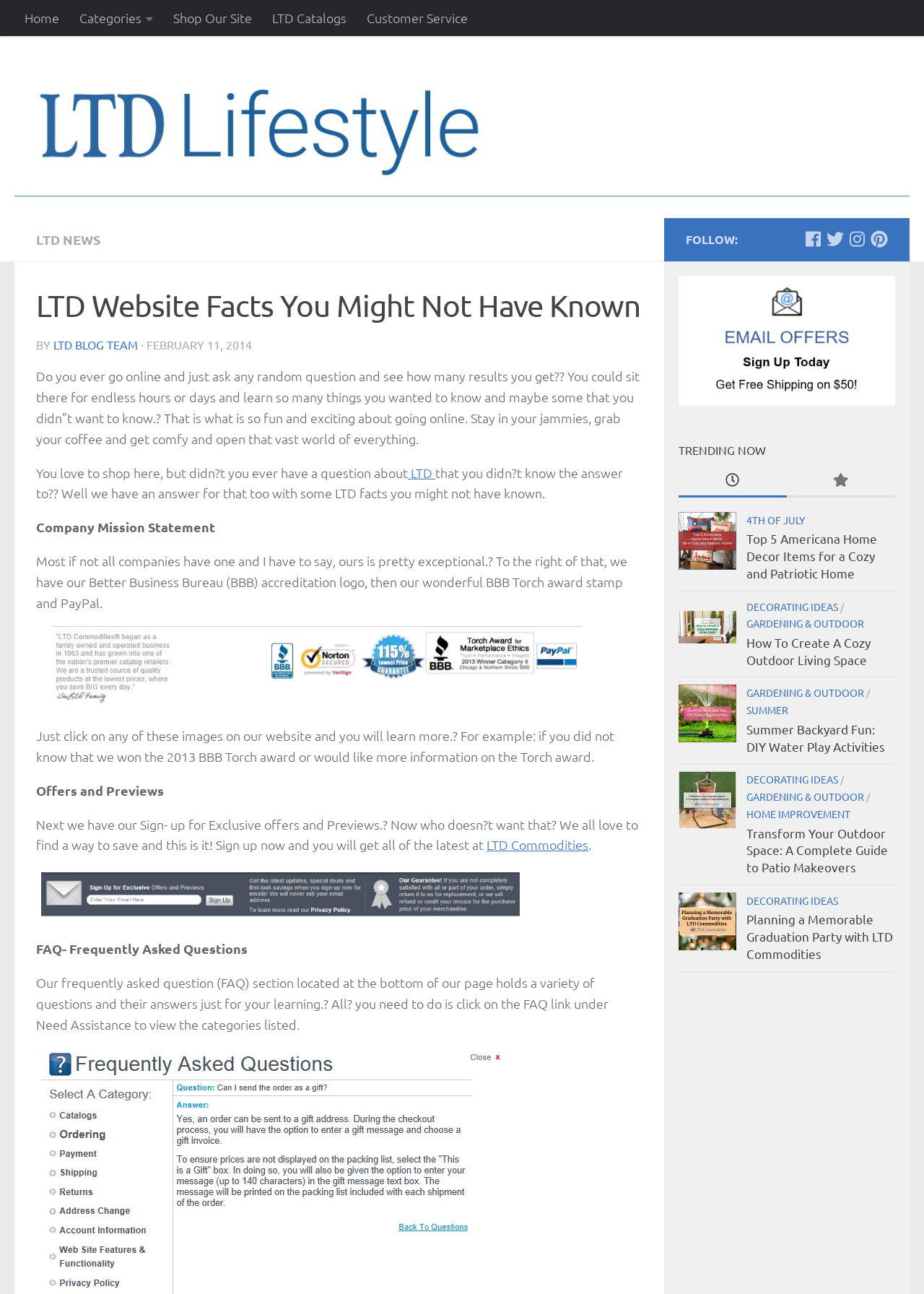How many categories are listed in the FAQ section? Examine the screenshot and reply using just one word or a brief phrase.

Not specified